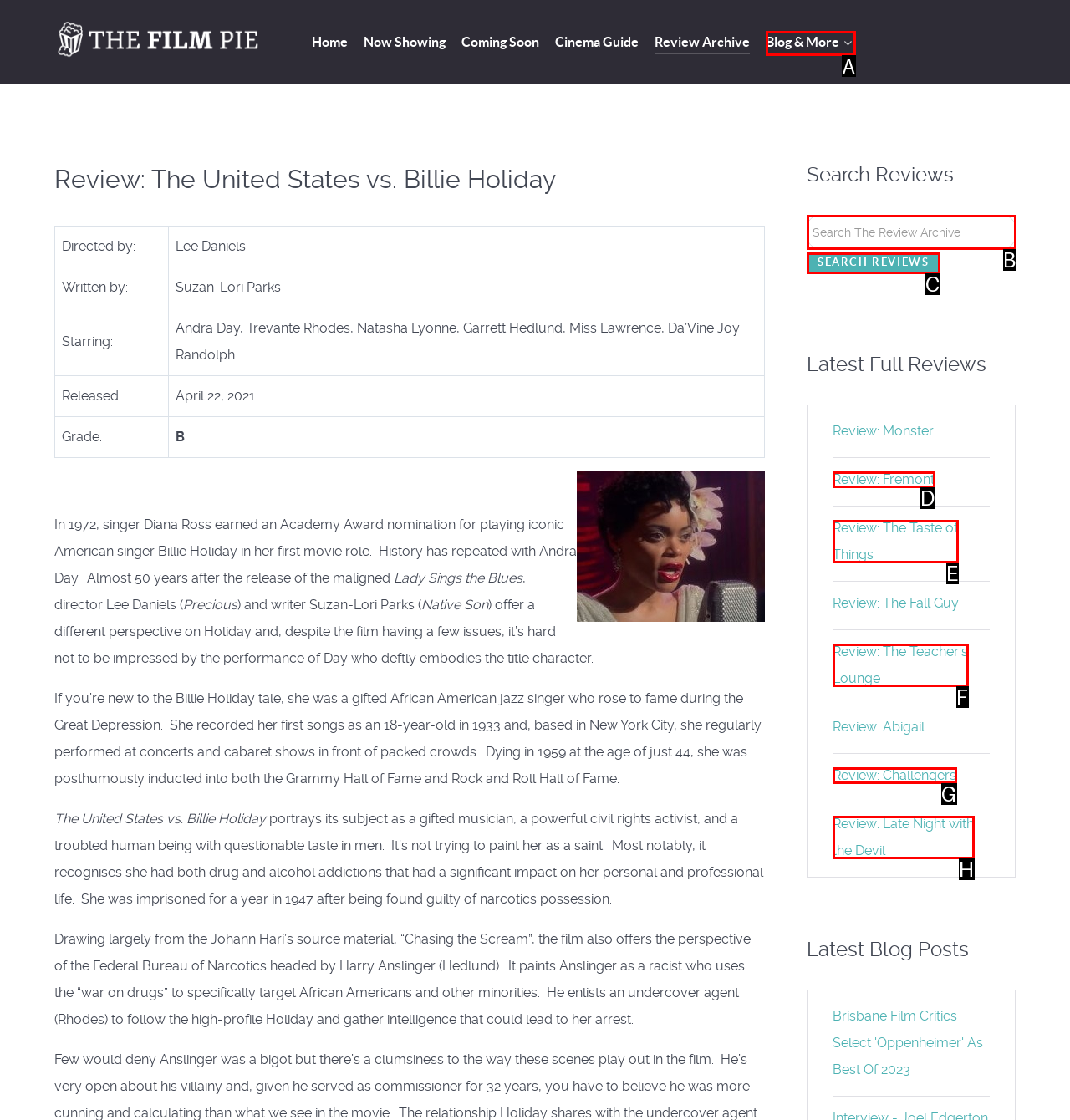Looking at the description: Review: The Taste of Things, identify which option is the best match and respond directly with the letter of that option.

E